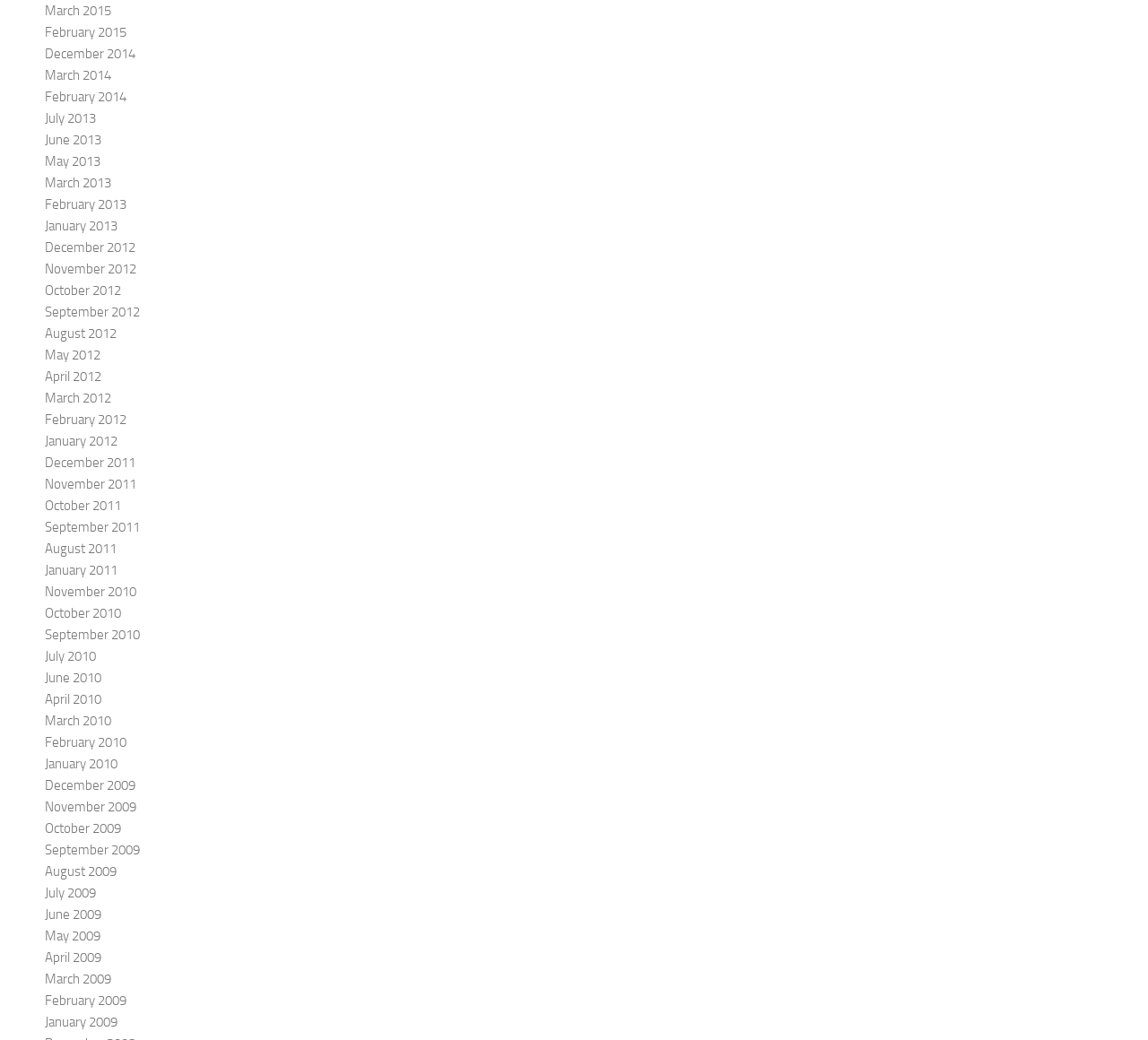How many links are there in total?
Based on the image, give a one-word or short phrase answer.

545